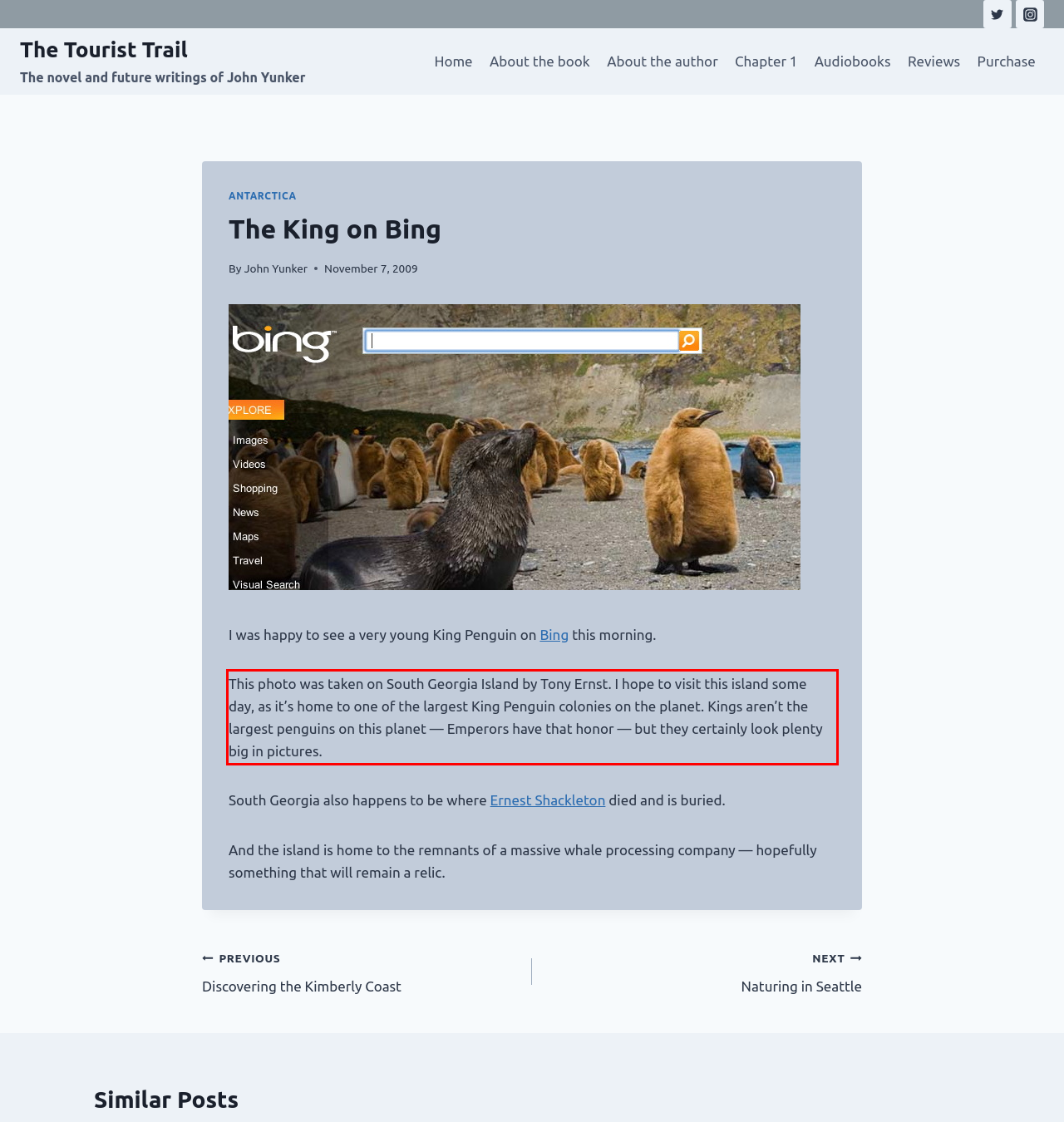Observe the screenshot of the webpage that includes a red rectangle bounding box. Conduct OCR on the content inside this red bounding box and generate the text.

This photo was taken on South Georgia Island by Tony Ernst. I hope to visit this island some day, as it’s home to one of the largest King Penguin colonies on the planet. Kings aren’t the largest penguins on this planet — Emperors have that honor — but they certainly look plenty big in pictures.